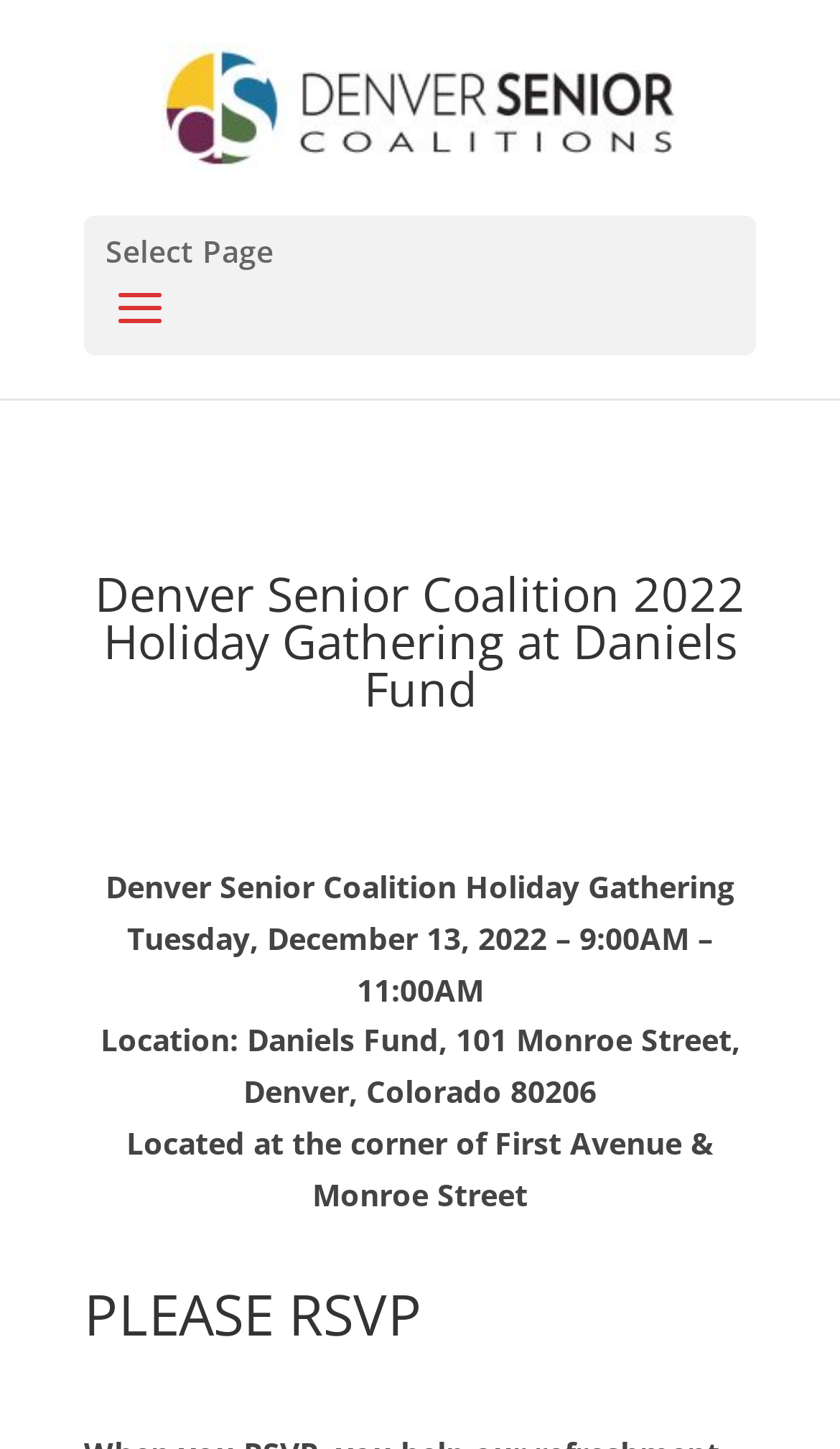What is the name of the organization?
Using the image as a reference, answer the question with a short word or phrase.

Denver Senior Coalitions